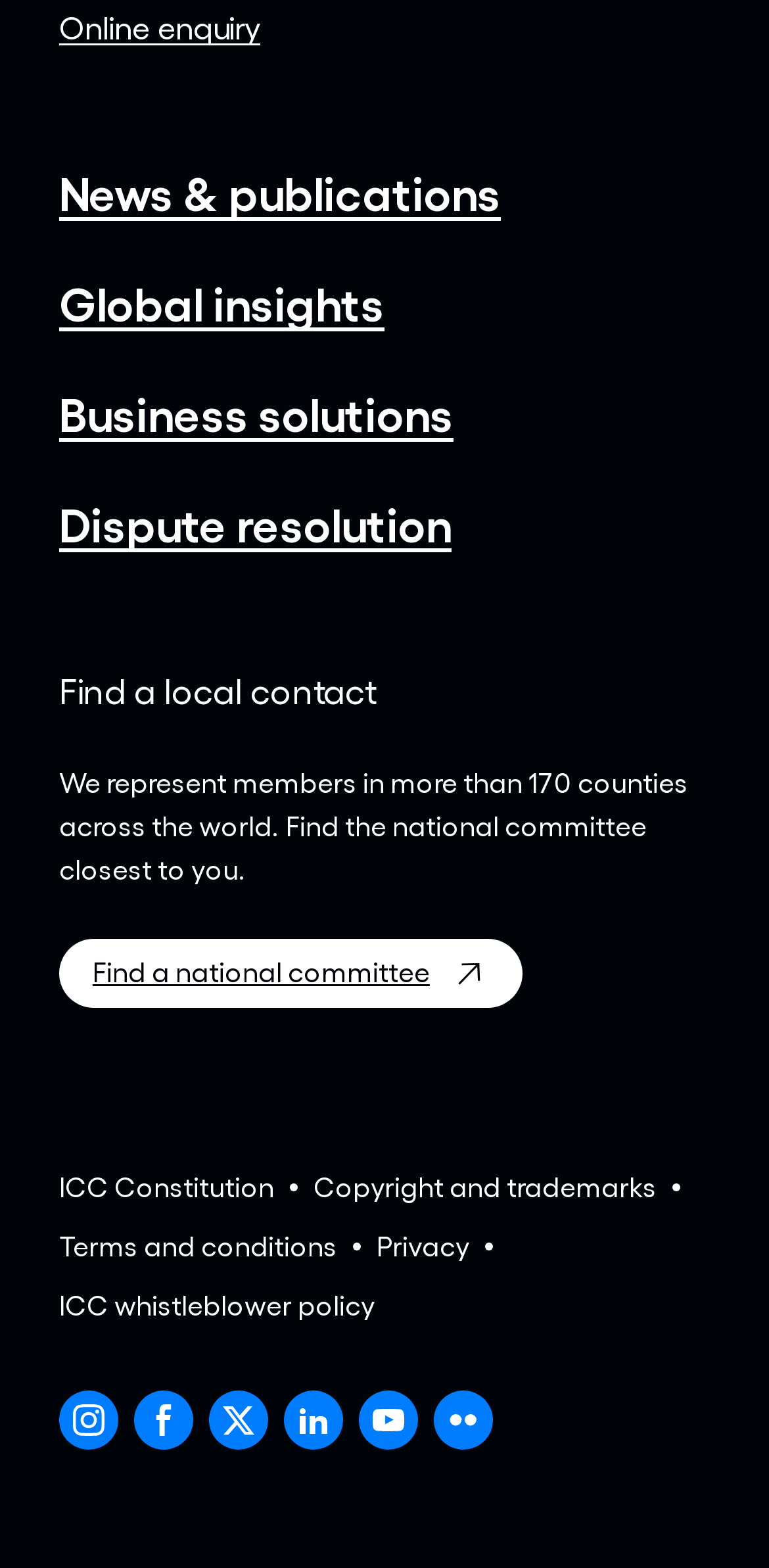Answer the question with a single word or phrase: 
What type of content is available under 'News & publications'?

News and publications